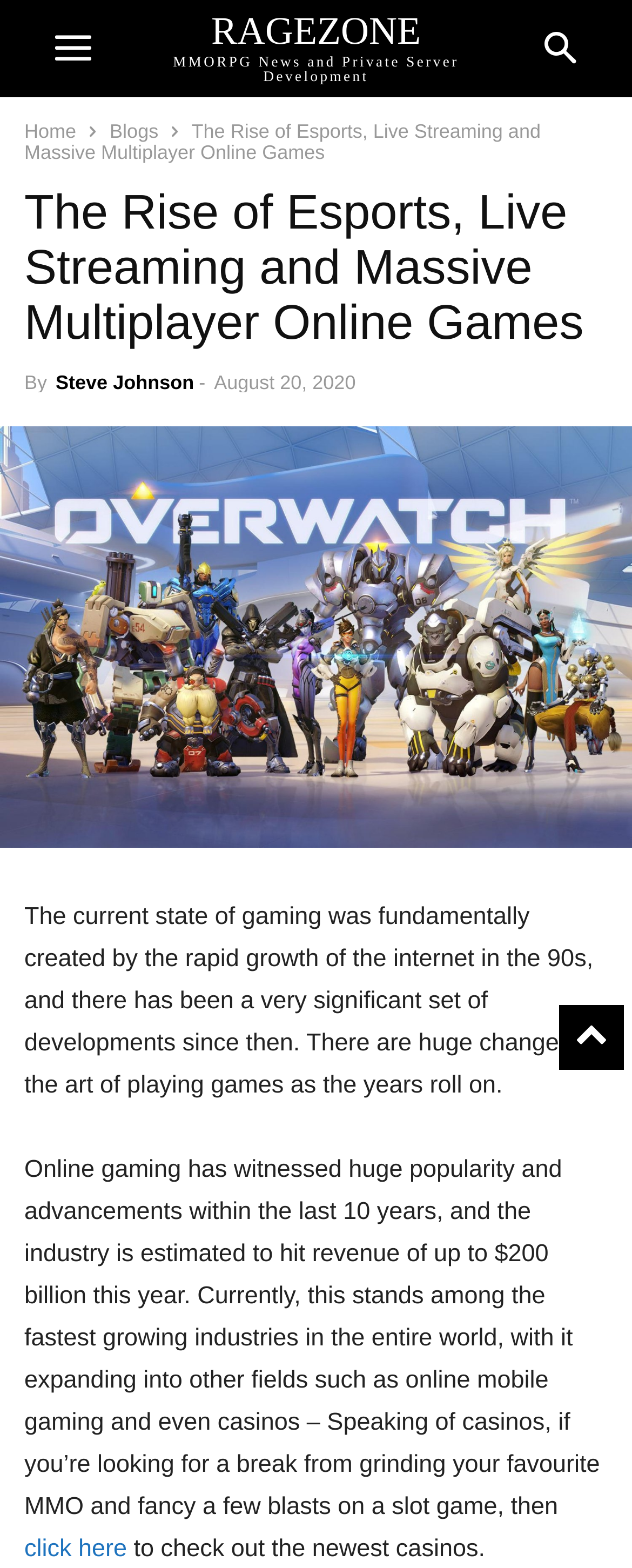Please identify the bounding box coordinates of the element's region that I should click in order to complete the following instruction: "read Steve Johnson's blog". The bounding box coordinates consist of four float numbers between 0 and 1, i.e., [left, top, right, bottom].

[0.088, 0.237, 0.307, 0.251]